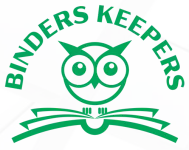What is the font style of the text 'BINDERS KEEPERS'?
Using the information from the image, answer the question thoroughly.

The font style of the text 'BINDERS KEEPERS' is bold, which is mentioned in the caption as 'a bold, green font' that complements the owl's design.